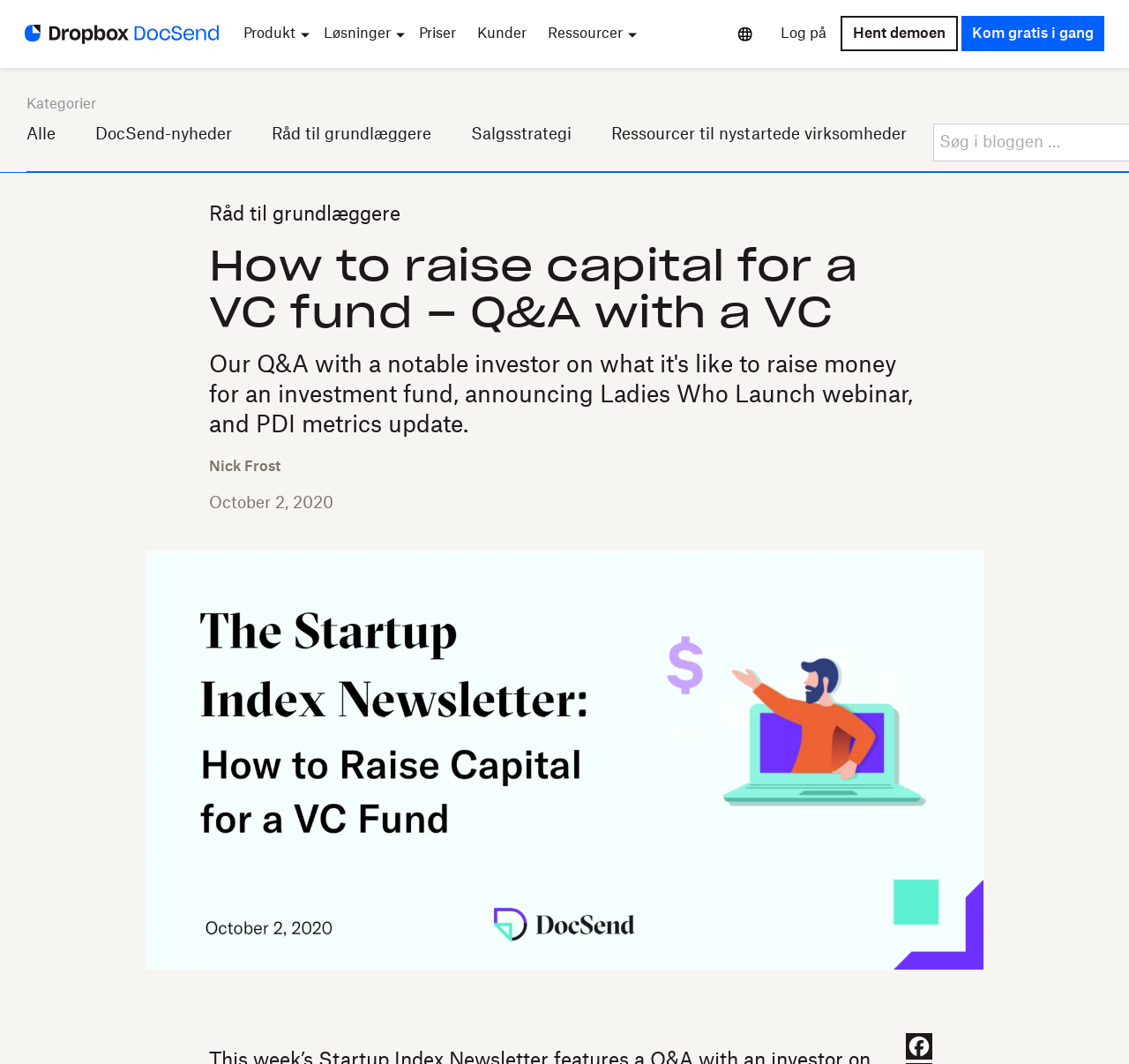Please provide a short answer using a single word or phrase for the question:
What is the topic of the Q&A session?

Raising capital for a VC fund